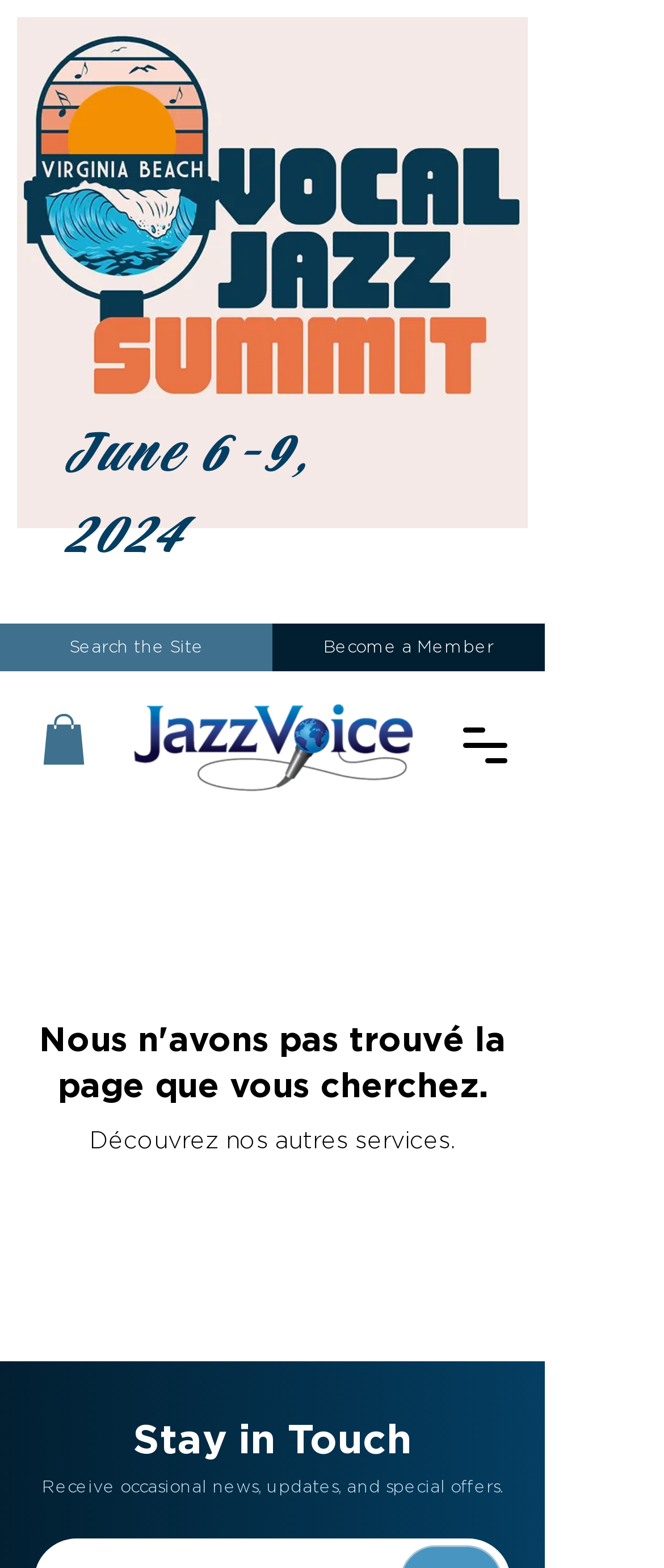What is the status of the webpage?
Using the information from the image, answer the question thoroughly.

The webpage displays a status message indicating that the page being searched for could not be found. This suggests that the user may have entered an incorrect URL or that the page has been removed or relocated.